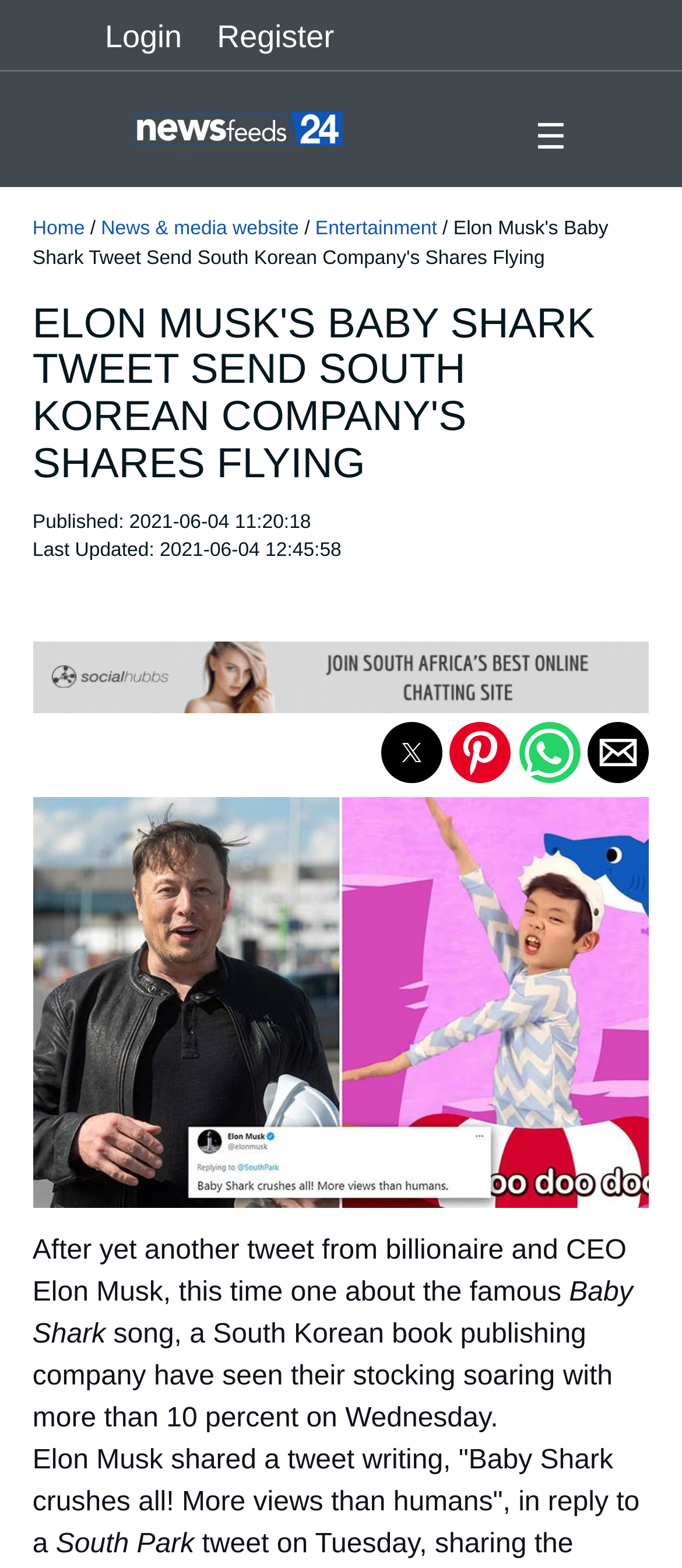Provide the bounding box coordinates for the UI element described in this sentence: "News & media website". The coordinates should be four float values between 0 and 1, i.e., [left, top, right, bottom].

[0.148, 0.139, 0.438, 0.153]